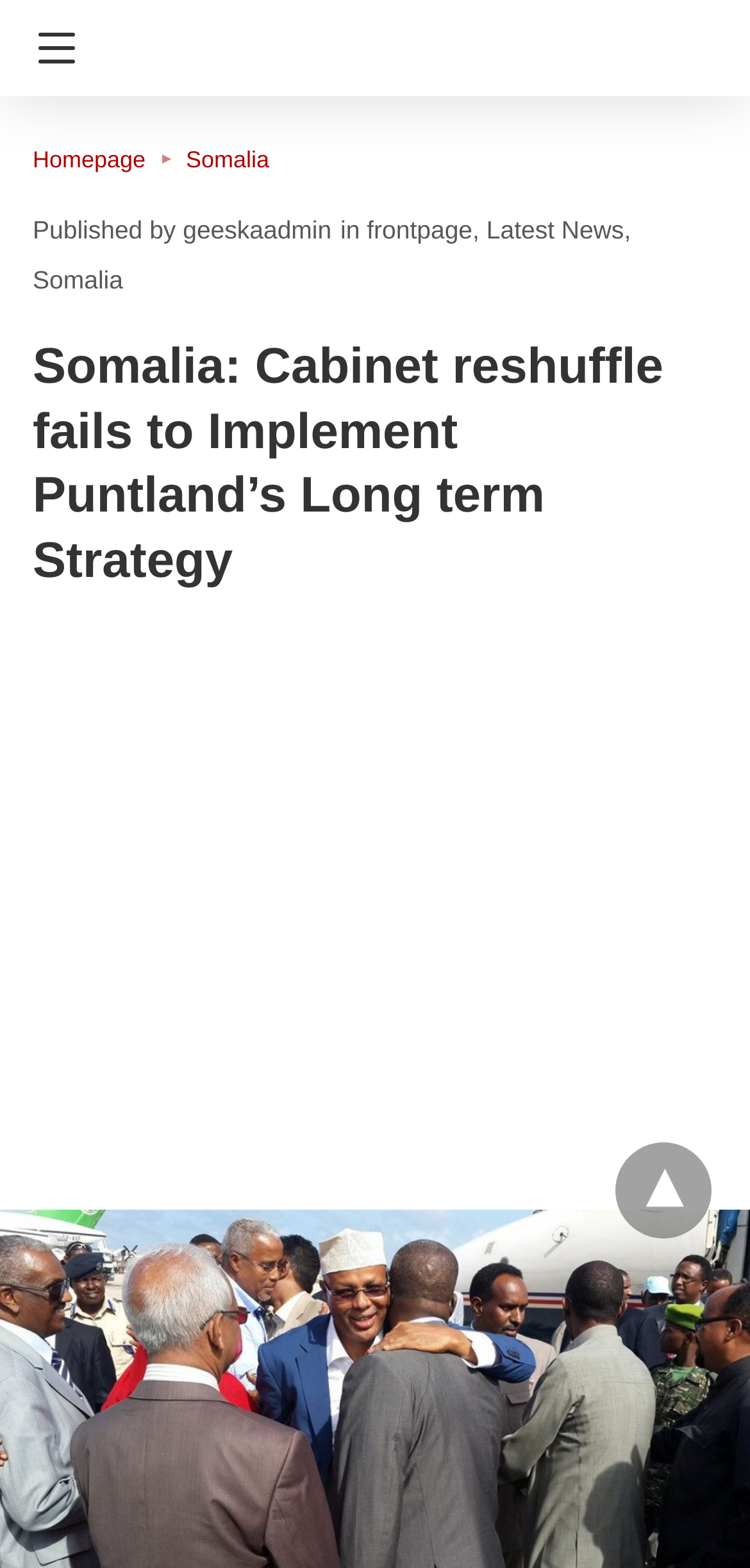What symbol is used to indicate a dropdown menu?
Please provide a single word or phrase as the answer based on the screenshot.

▾